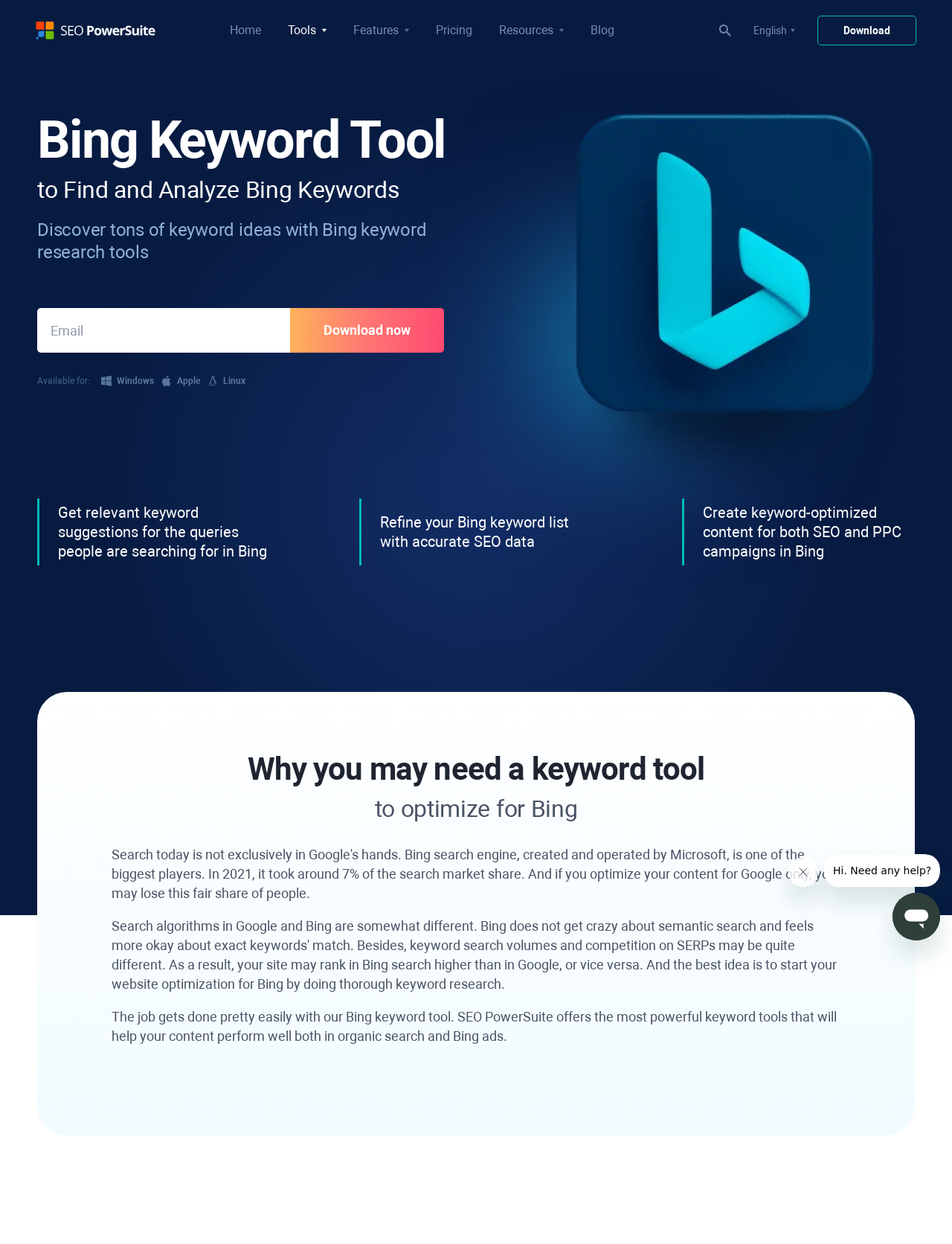Determine the primary headline of the webpage.

Bing Keyword Tool